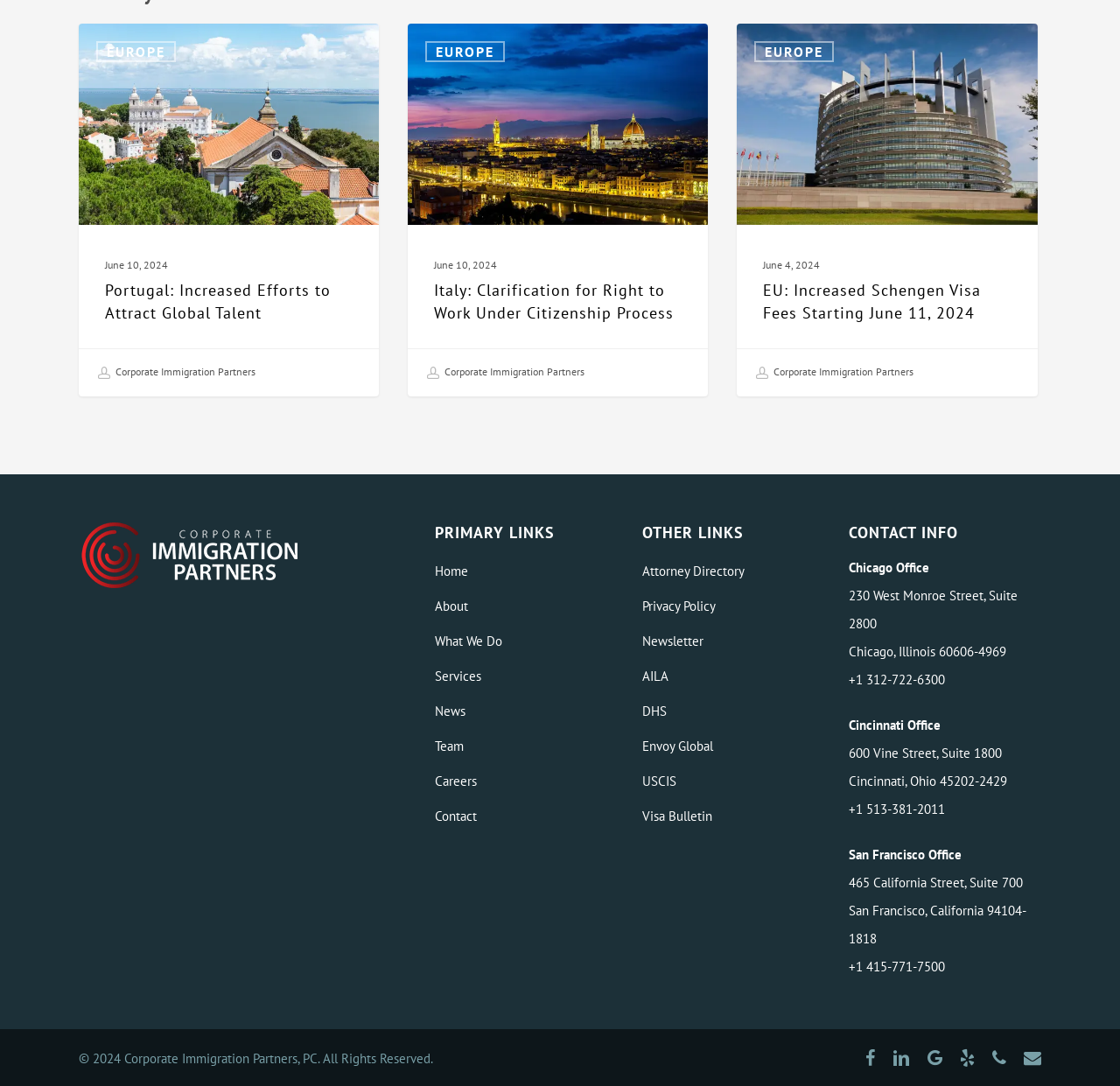Please give a one-word or short phrase response to the following question: 
How many social media links are at the bottom of the webpage?

5